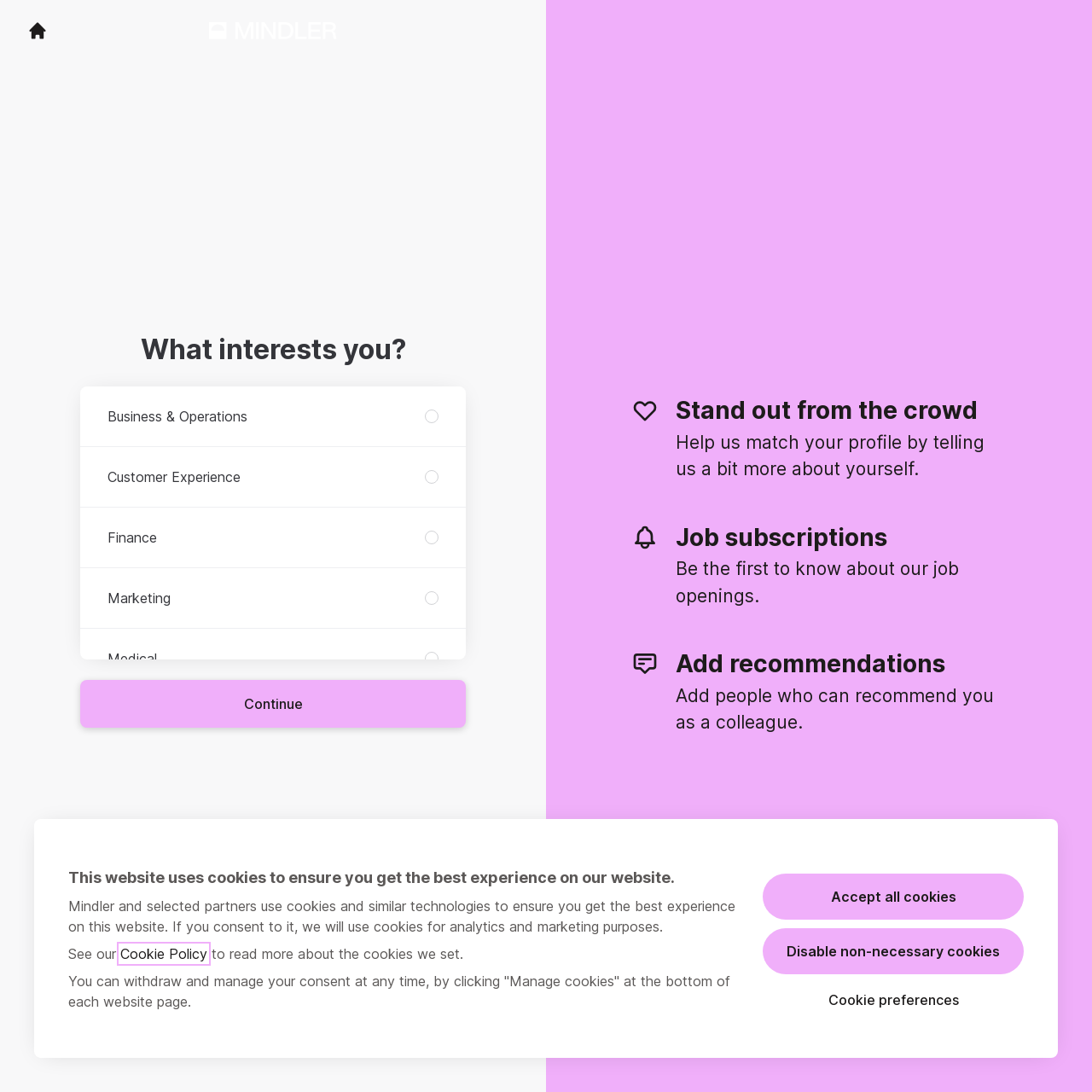Using the information in the image, give a detailed answer to the following question: What is the purpose of the 'Add recommendations' feature?

The 'Add recommendations' feature is described in a section with a heading and a brief text. The text states that users can add people who can recommend them as colleagues, suggesting that this feature is used to gather professional recommendations or endorsements for job applications.